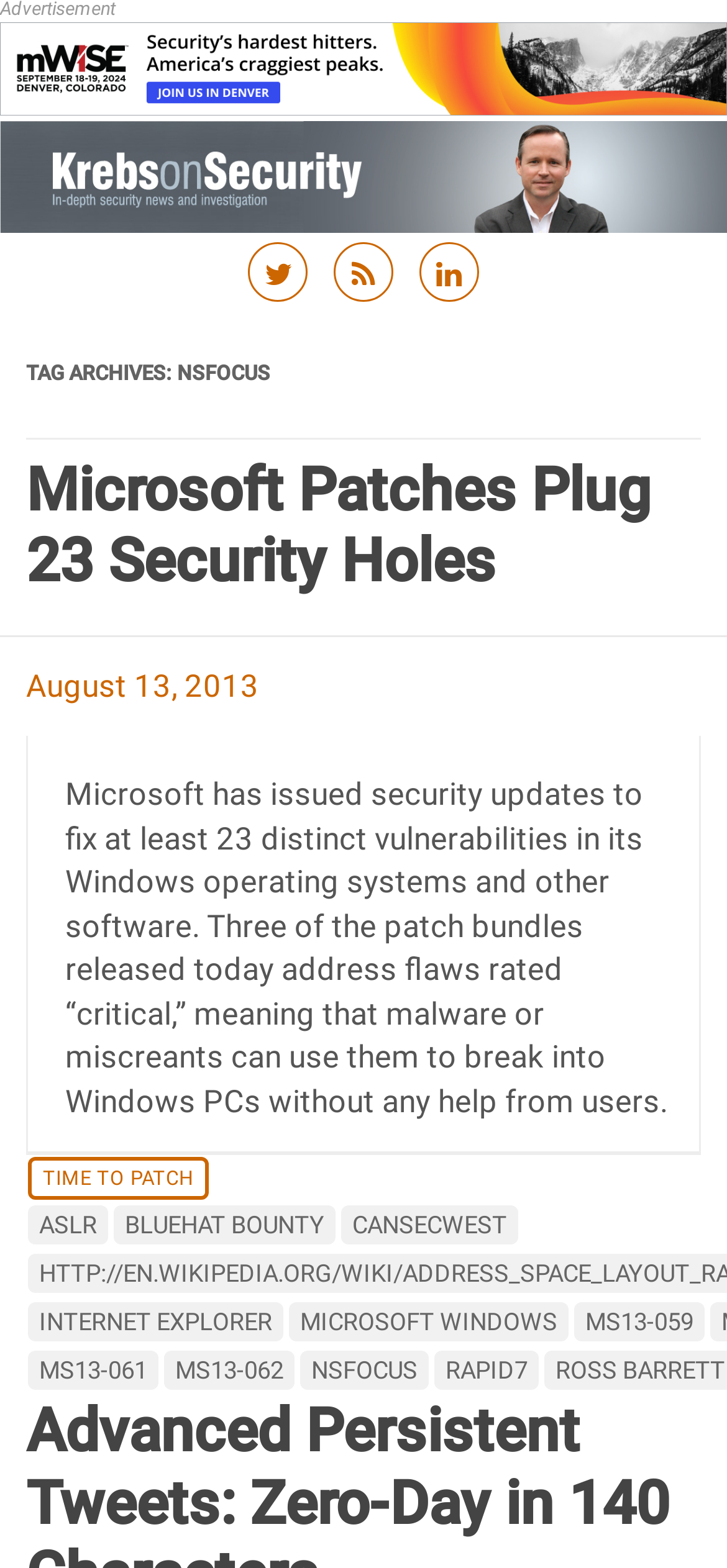How many links are in the footer section?
Give a one-word or short phrase answer based on the image.

7